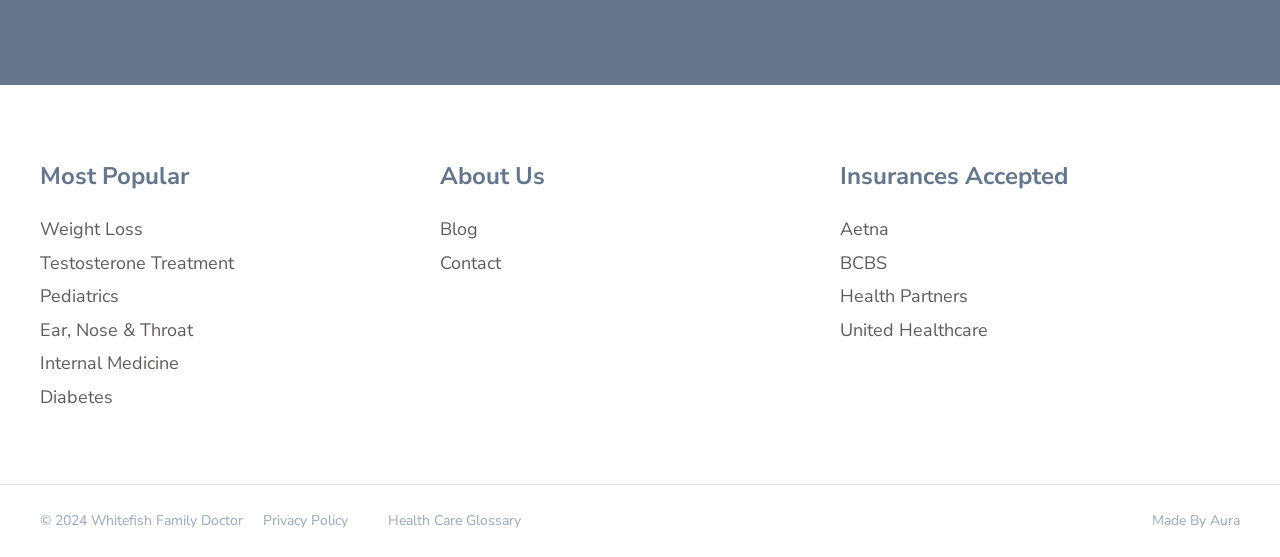Bounding box coordinates are specified in the format (top-left x, top-left y, bottom-right x, bottom-right y). All values are floating point numbers bounded between 0 and 1. Please provide the bounding box coordinate of the region this sentence describes: Health Care Glossary

[0.303, 0.92, 0.407, 0.951]